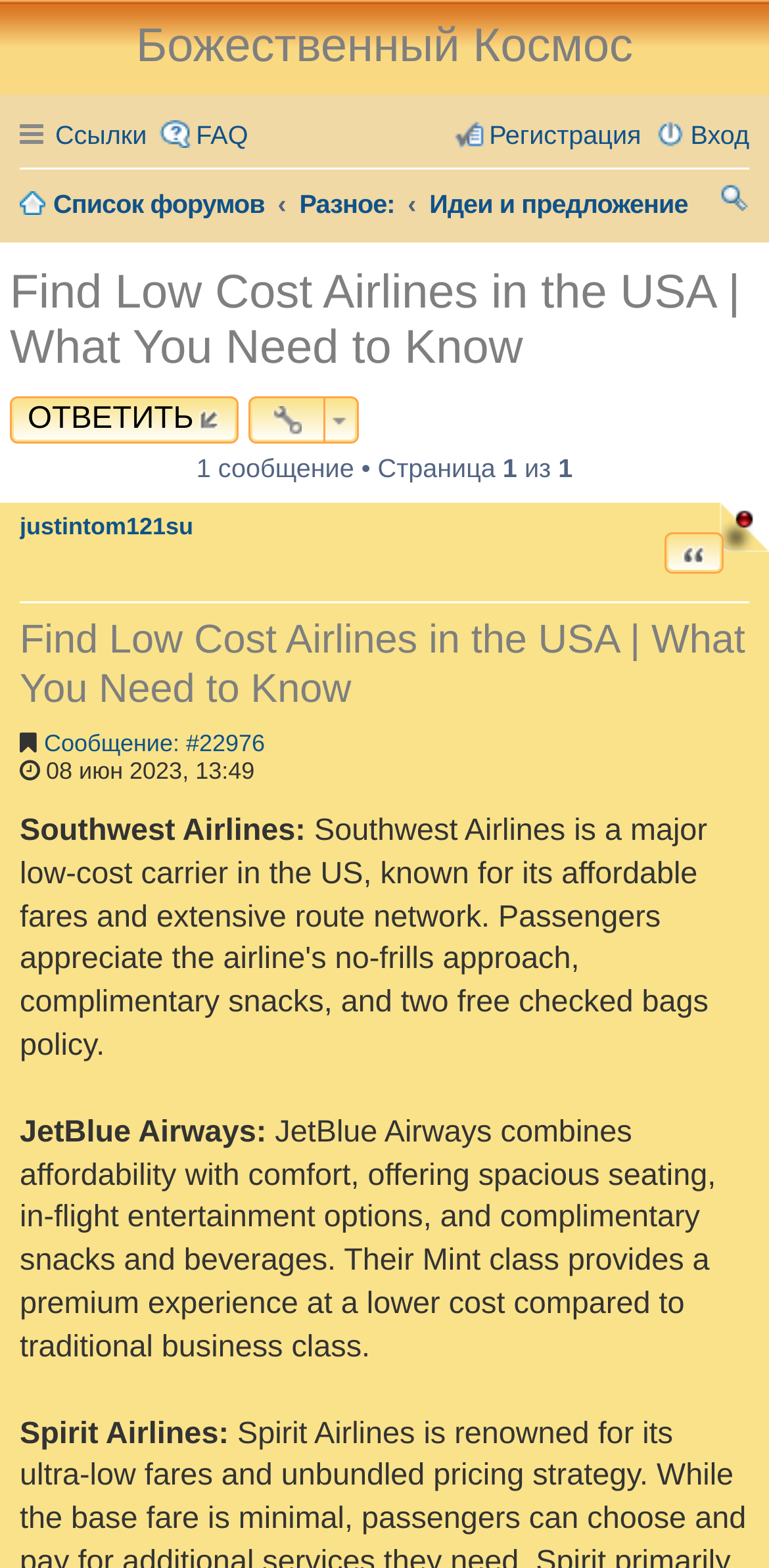Given the description "Ответить", determine the bounding box of the corresponding UI element.

[0.013, 0.253, 0.311, 0.283]